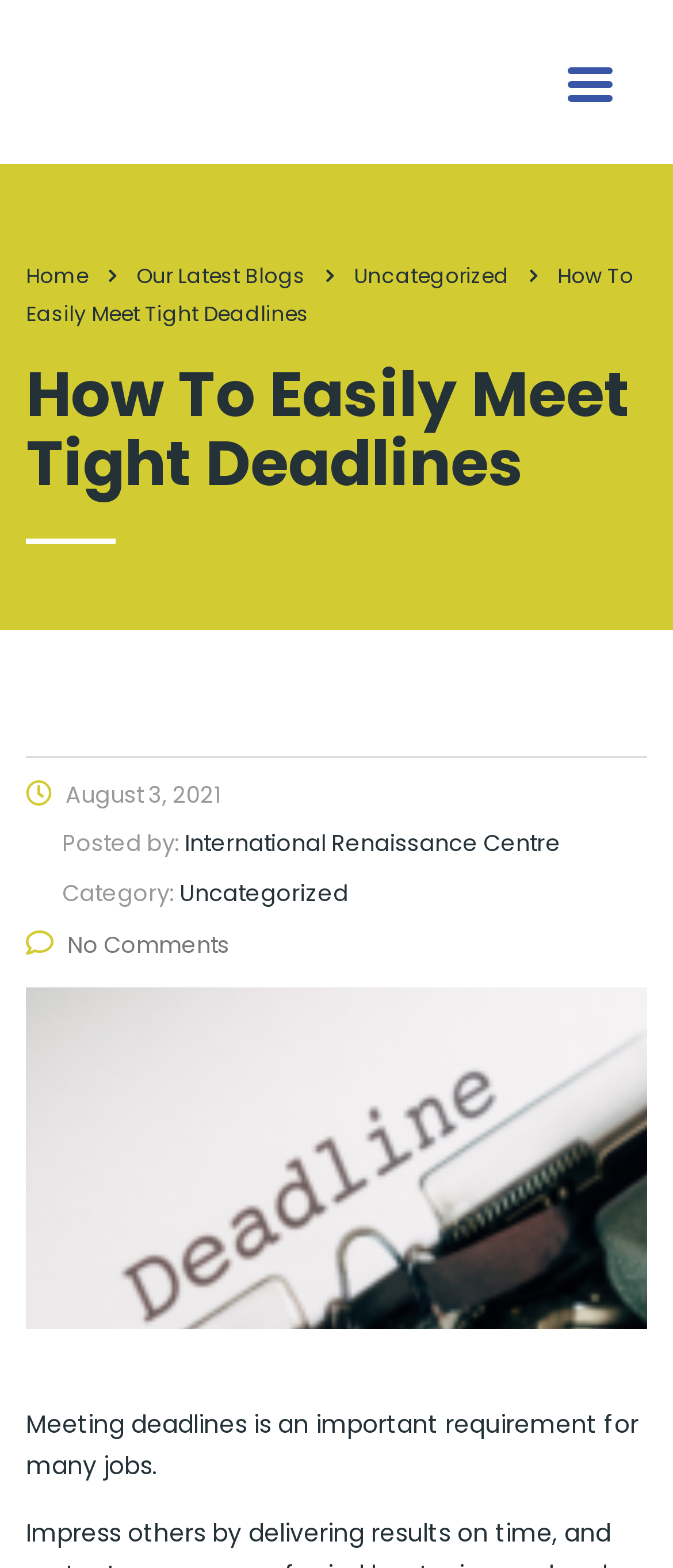Elaborate on the different components and information displayed on the webpage.

The webpage is about an article titled "How To Easily Meet Tight Deadlines". At the top, there is a button on the right side, and three links on the left side, namely "Home", "Our Latest Blogs", and "Uncategorized". Below these links, there is a heading with the same title as the webpage, "How To Easily Meet Tight Deadlines". 

Under the heading, there are several lines of text, including the date "August 3, 2021", the author "International Renaissance Centre", and the category "Uncategorized". There is also a link with a comment icon and the text "No Comments". 

The main content of the article starts below these details, with a paragraph of text that begins with "Meeting deadlines is an important requirement for many jobs." This paragraph takes up most of the space on the webpage. 

At the bottom right corner, there is a small text "CART".